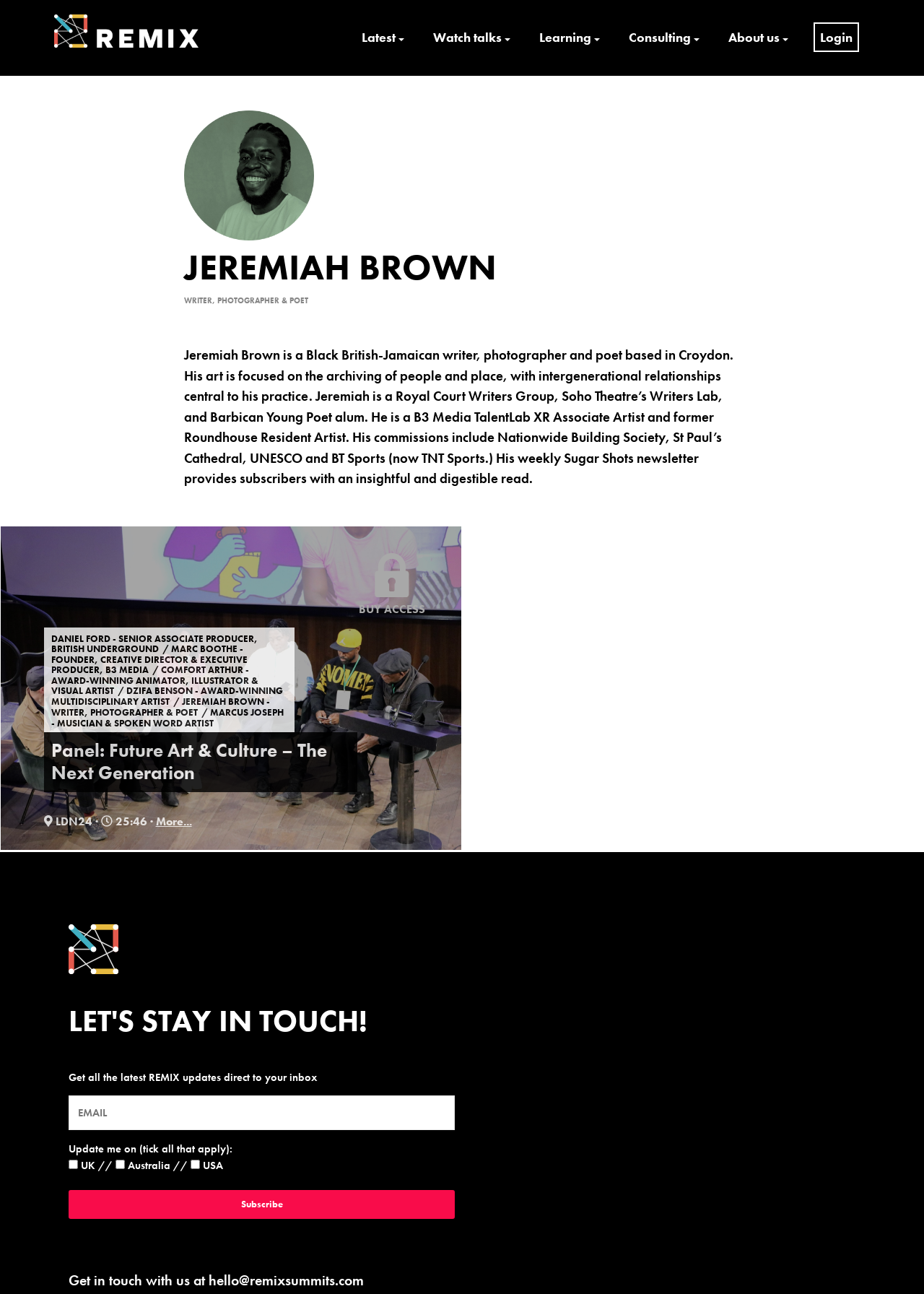Please specify the bounding box coordinates in the format (top-left x, top-left y, bottom-right x, bottom-right y), with values ranging from 0 to 1. Identify the bounding box for the UI component described as follows: ldn24 · 25:46 ·

[0.048, 0.629, 0.168, 0.64]